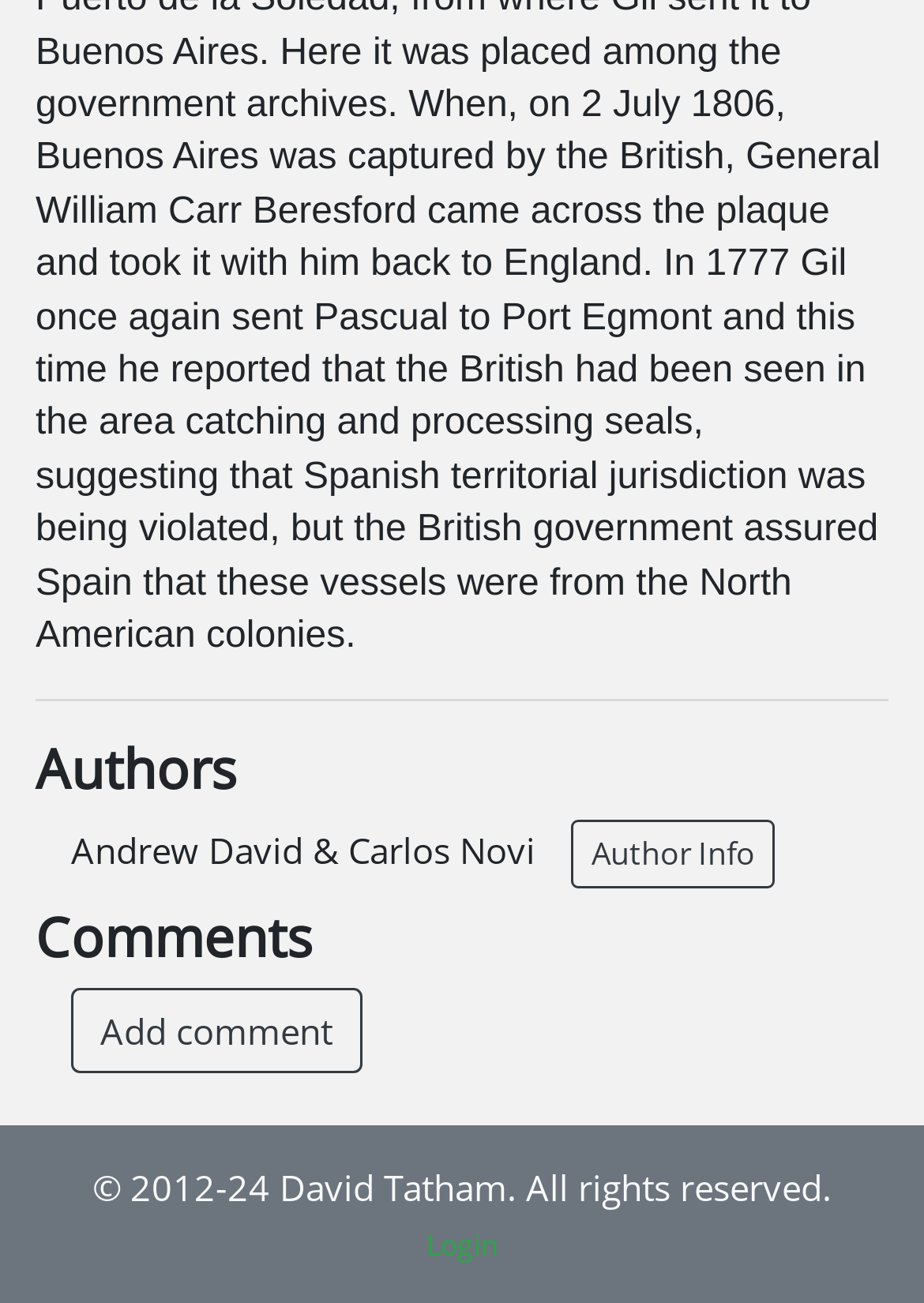What is the purpose of the button below the authors' names?
Please utilize the information in the image to give a detailed response to the question.

I found the answer by looking at the button element with the text 'Author Info' which is a sibling of the StaticText element with the text 'Andrew David & Carlos Novi'.